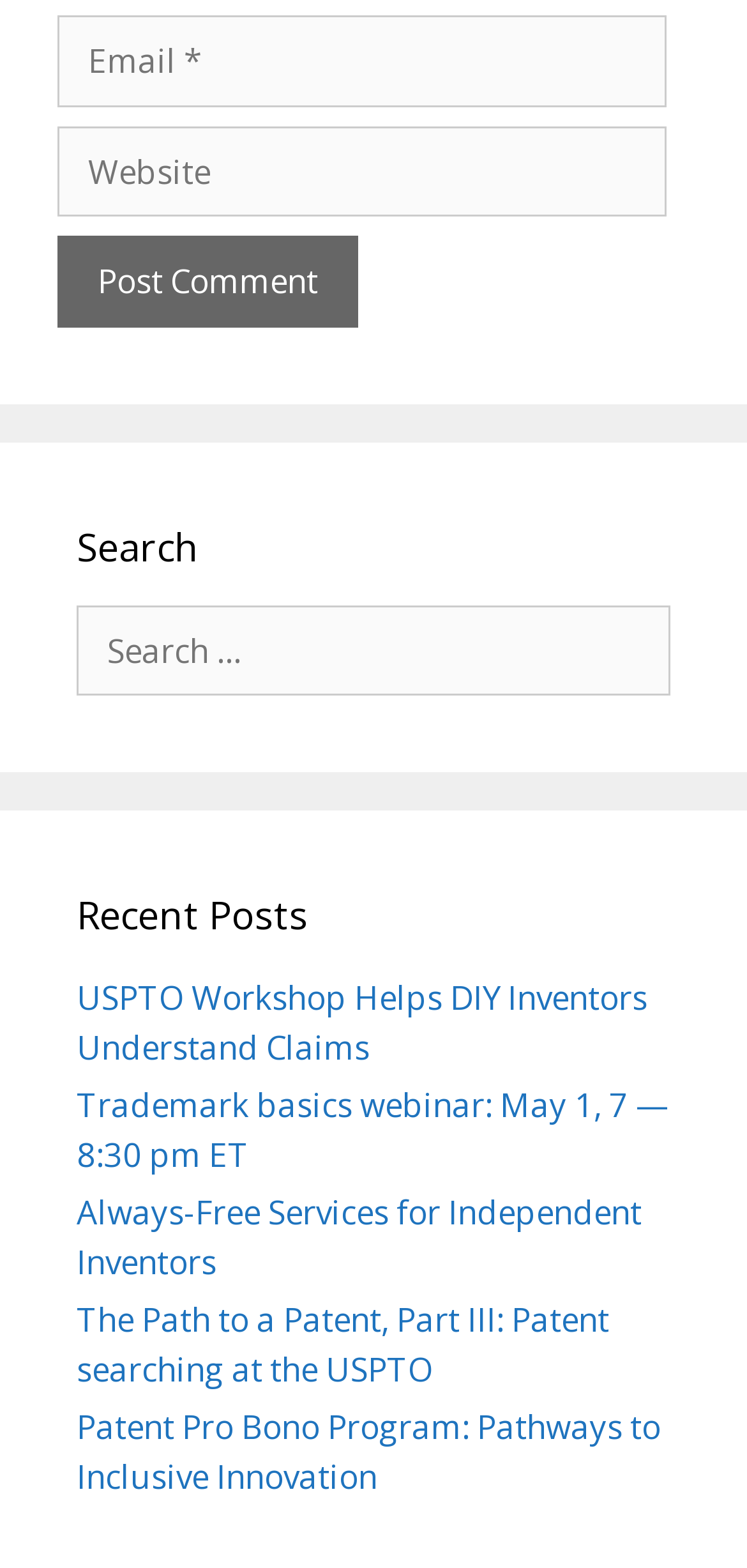What is the purpose of the textbox at the top?
From the details in the image, provide a complete and detailed answer to the question.

The textbox at the top is labeled as 'Email' and is required, indicating that it is used to input an email address, likely for commenting or subscription purposes.